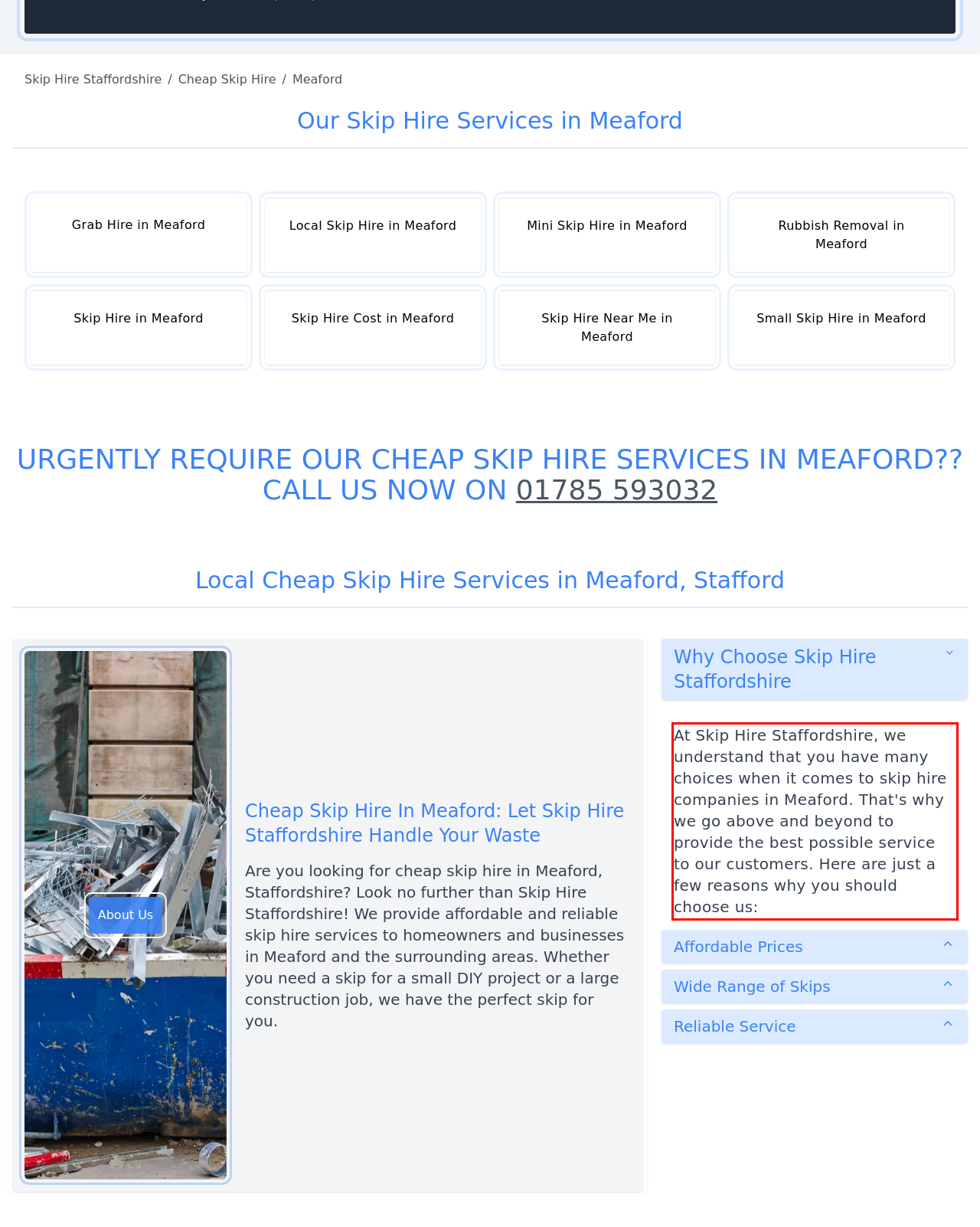Using the provided screenshot, read and generate the text content within the red-bordered area.

At Skip Hire Staffordshire, we understand that you have many choices when it comes to skip hire companies in Meaford. That's why we go above and beyond to provide the best possible service to our customers. Here are just a few reasons why you should choose us: